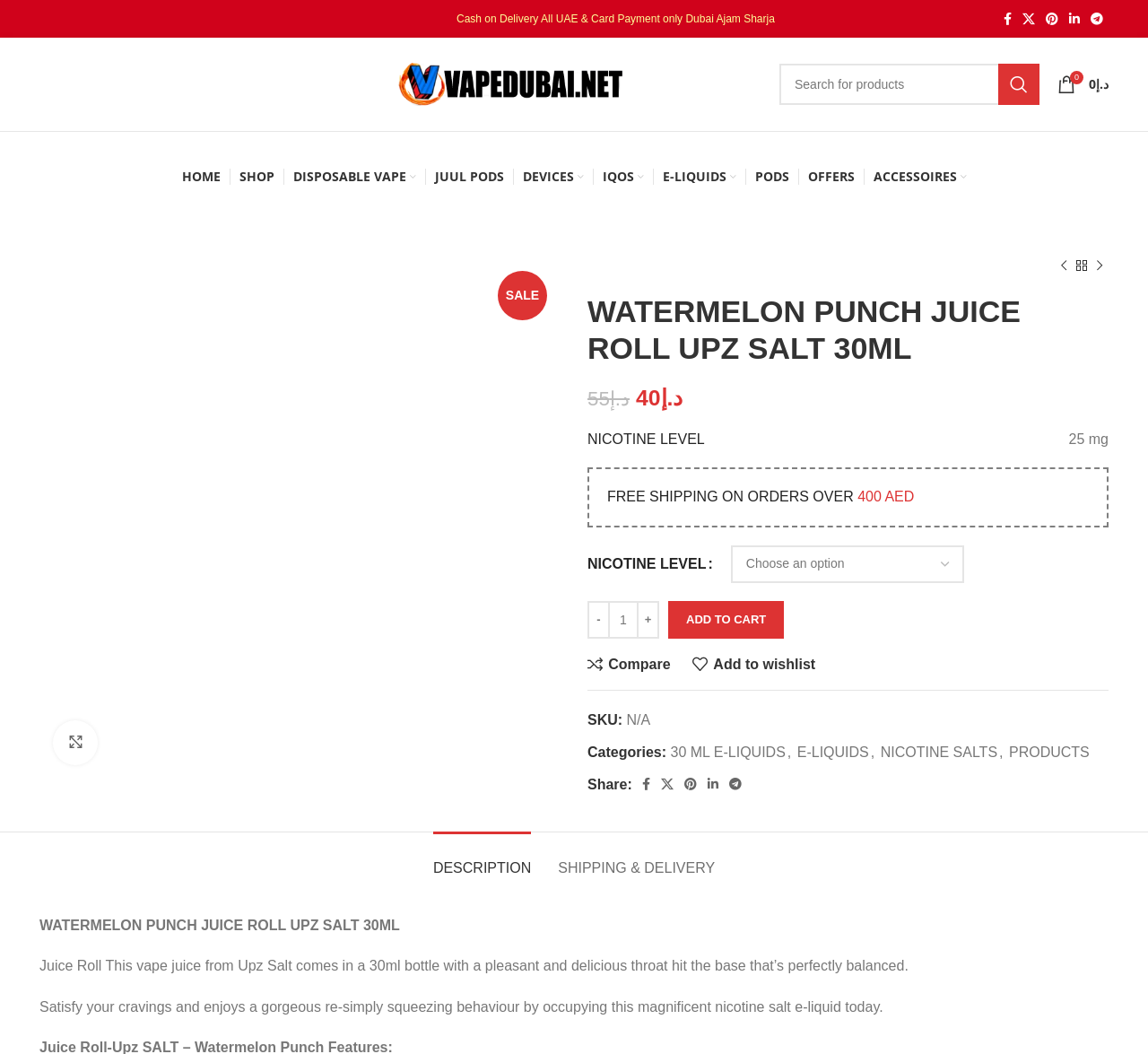What is the current price of WATERMELON PUNCH JUICE ROLL UPZ SALT 30ML?
Please utilize the information in the image to give a detailed response to the question.

The current price of WATERMELON PUNCH JUICE ROLL UPZ SALT 30ML can be found in the product information section, where it is stated as 'Current price is: د.إ40.'